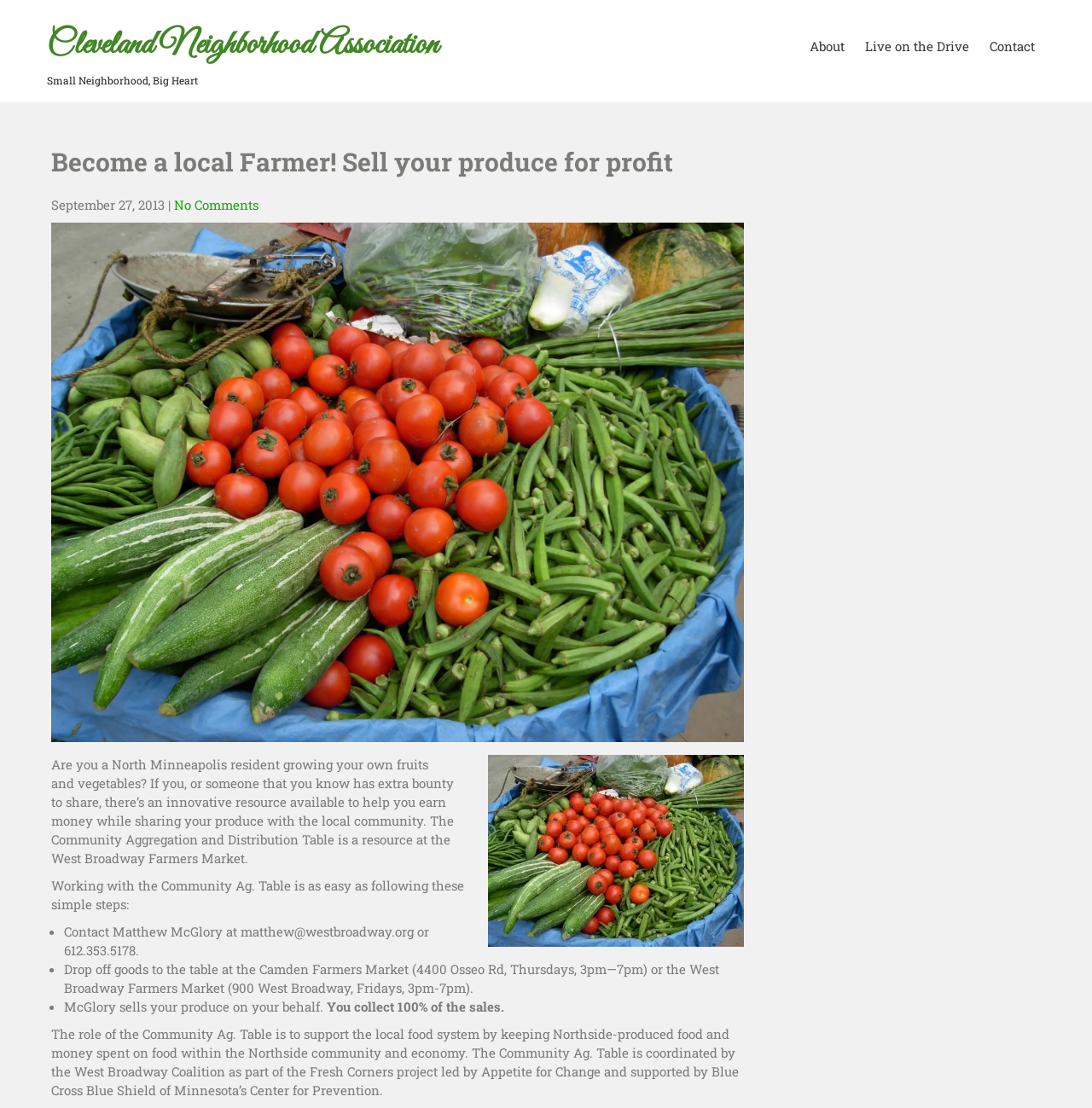Given the element description About, identify the bounding box coordinates for the UI element on the webpage screenshot. The format should be (top-left x, top-left y, bottom-right x, bottom-right y), with values between 0 and 1.

[0.741, 0.018, 0.773, 0.065]